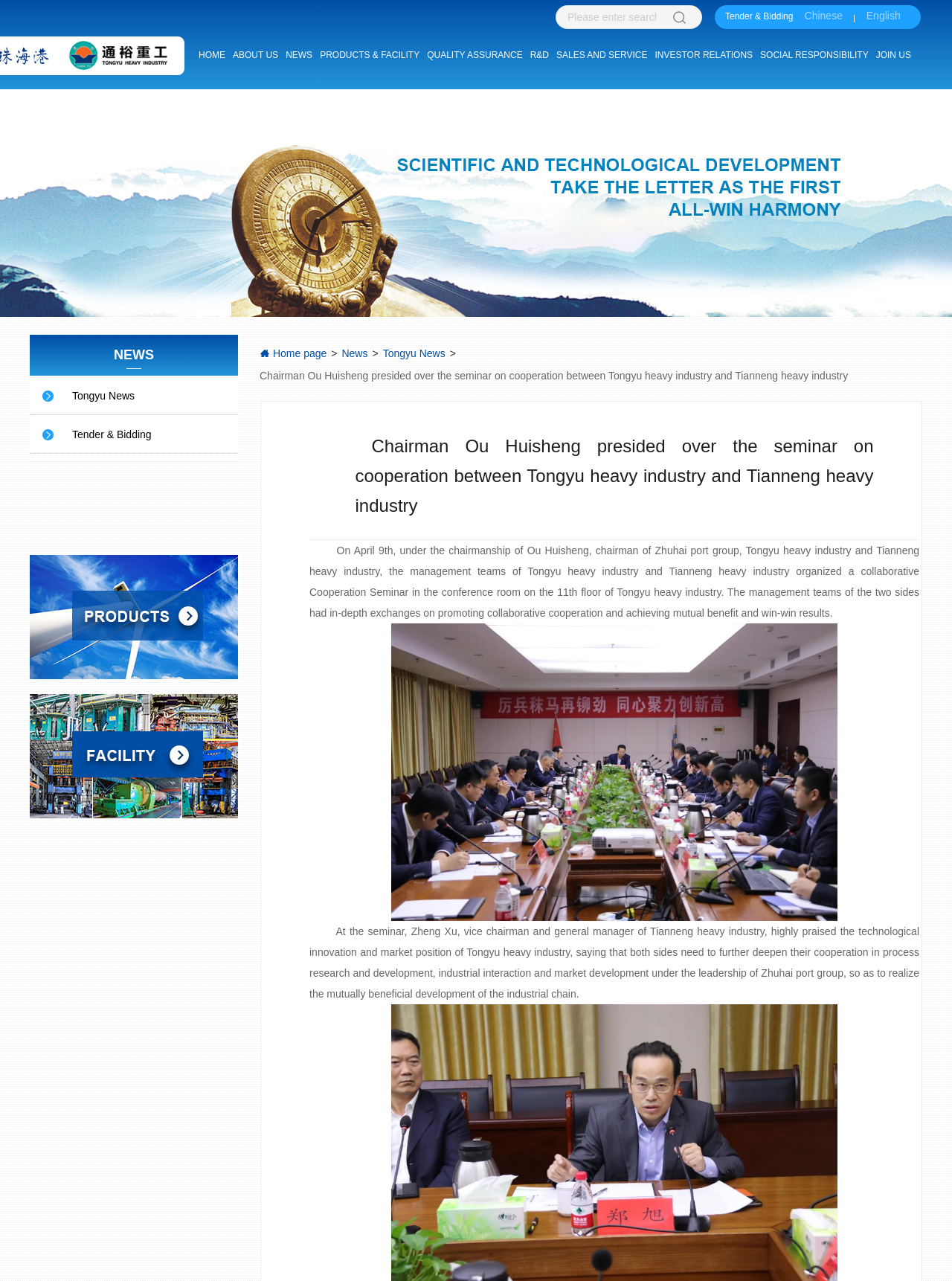Determine the bounding box coordinates for the element that should be clicked to follow this instruction: "Go to HOME page". The coordinates should be given as four float numbers between 0 and 1, in the format [left, top, right, bottom].

[0.205, 0.033, 0.241, 0.053]